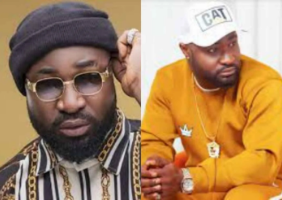What is the color of the tracksuit Harrysong is wearing on the right?
Use the information from the image to give a detailed answer to the question.

In the right side of the image, Harrysong is presented in a more casual style, and we can clearly see that he is wearing an orange tracksuit, which gives off a relaxed and approachable appearance.